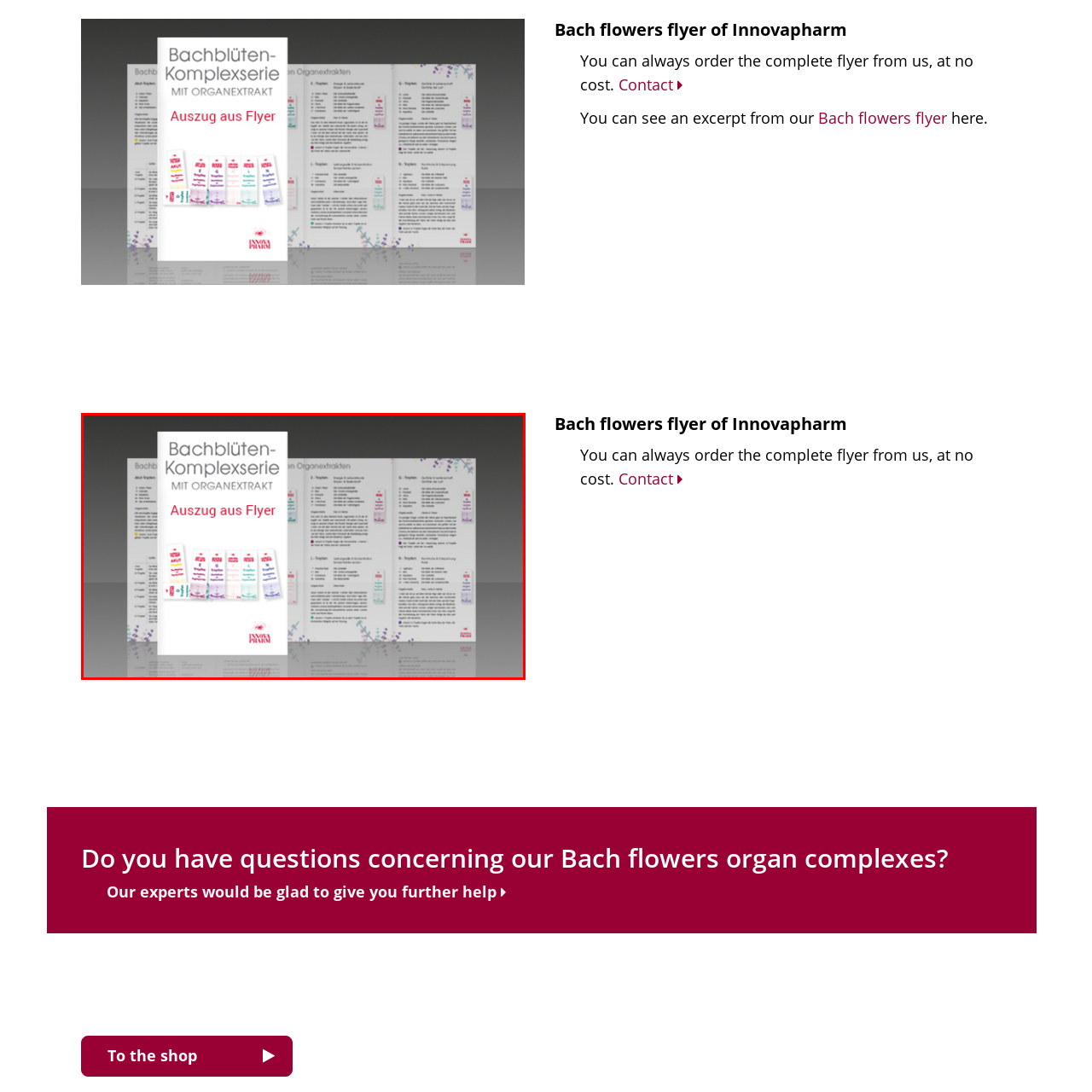Inspect the image within the red box and provide a detailed and thorough answer to the following question: What is the design approach of the flyer?

The overall design of the flyer emphasizes a professional and informative approach, which is typical of health and wellness materials related to Bach flower remedies, suggesting that the flyer is intended to provide detailed information about the products and their benefits.